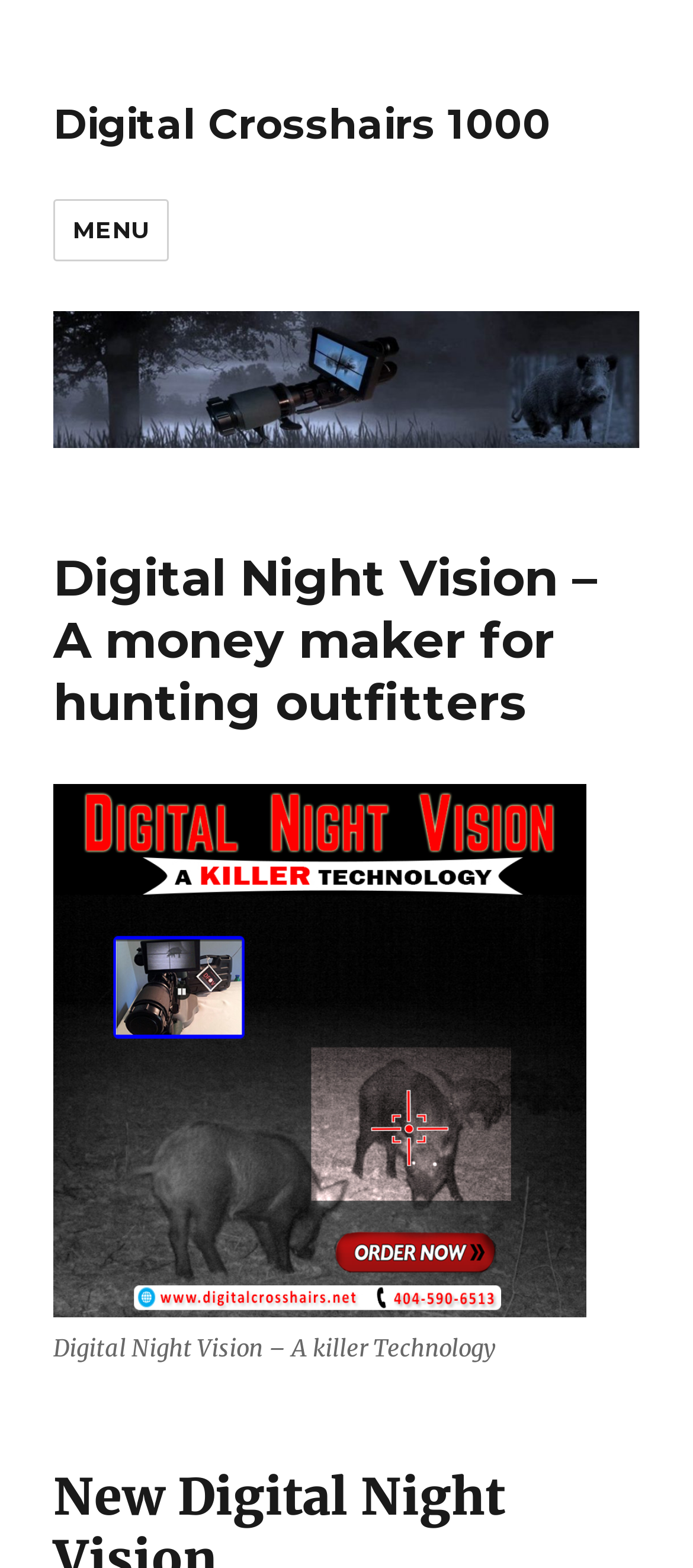How many navigation options are available?
Refer to the image and give a detailed answer to the query.

I can see a 'MENU' button that controls two types of navigation: site-navigation and social-navigation. This implies that there are two navigation options available.